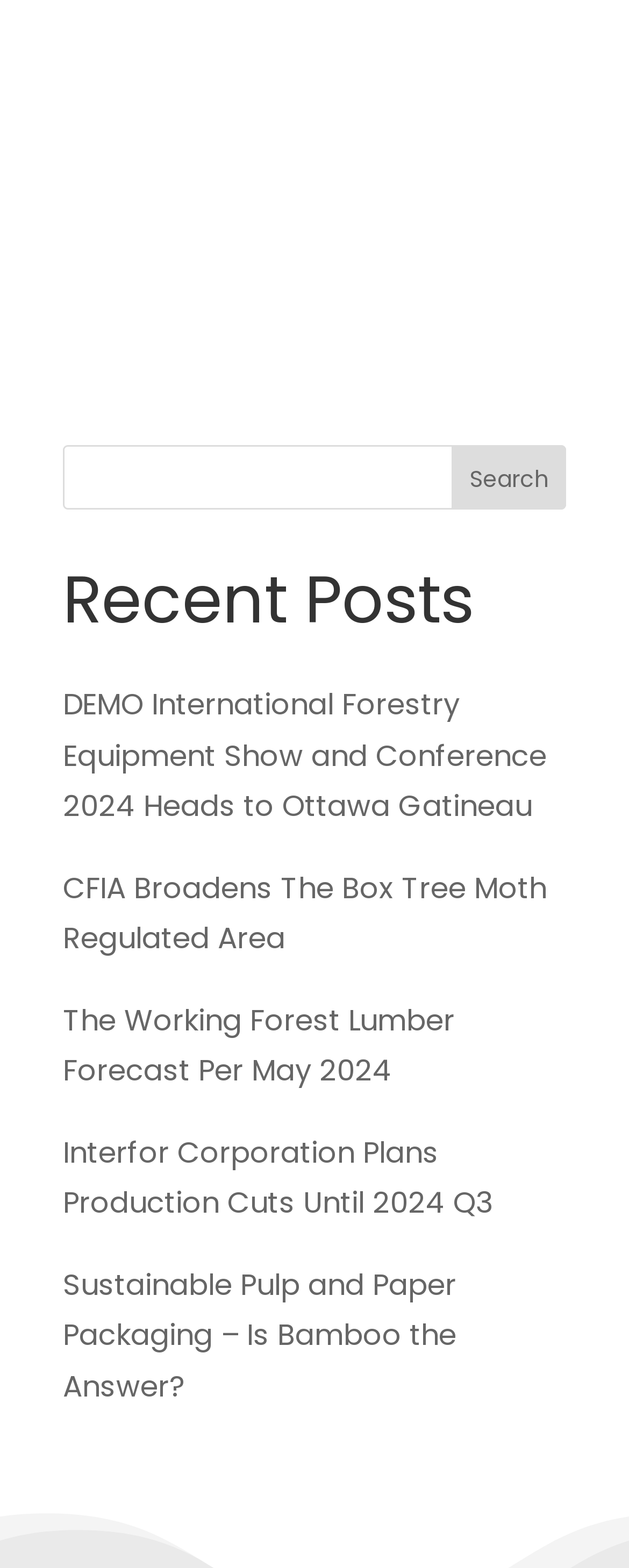What is the theme of the webpage?
Please give a detailed and elaborate answer to the question based on the image.

The webpage appears to be a news or blog website focused on the forestry and lumber industry, as evidenced by the recent posts section and the topics of the links listed.